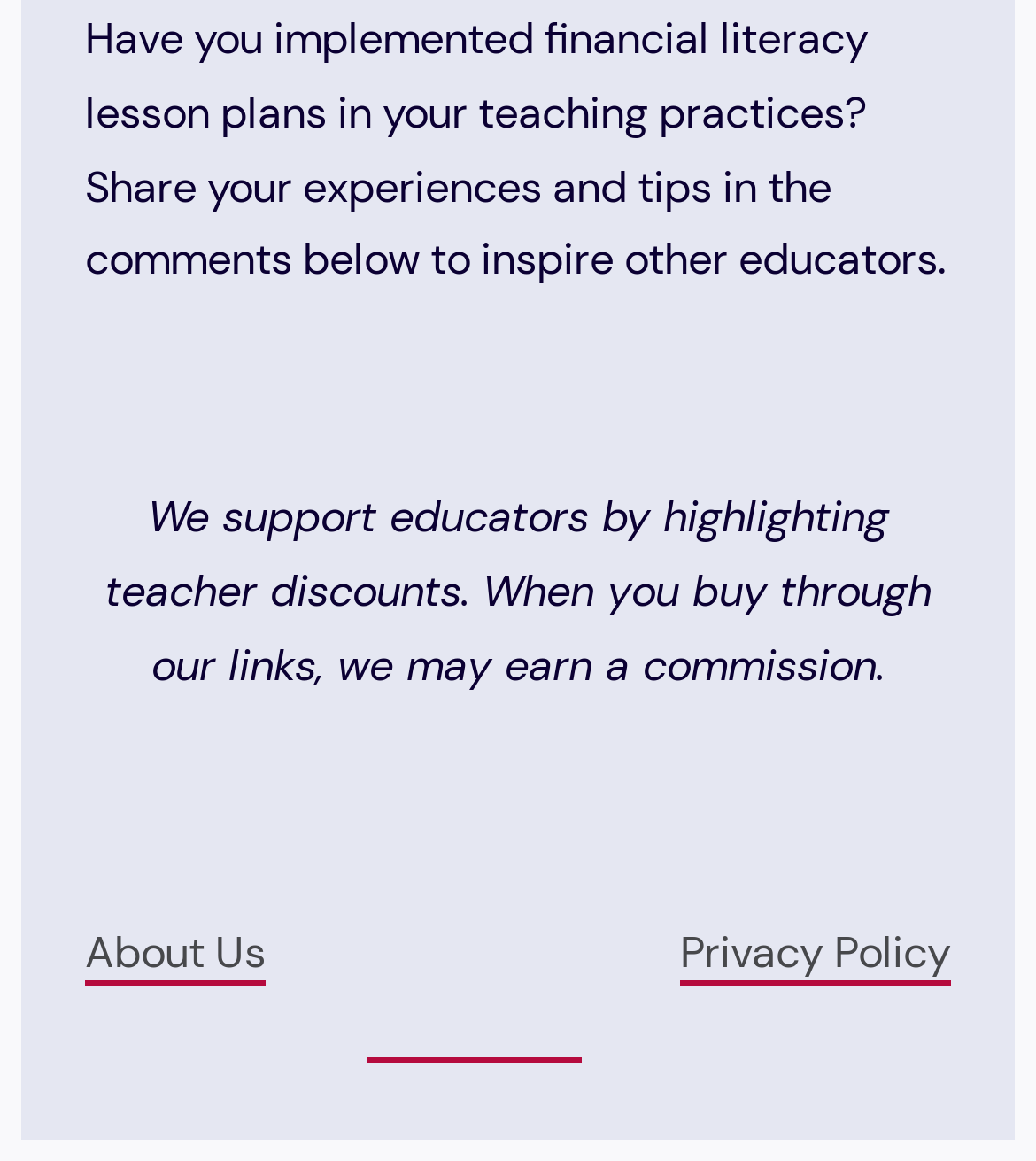How many links are available in the footer?
Using the image, elaborate on the answer with as much detail as possible.

There are three links available in the footer section of the webpage, namely 'About Us', 'Teachers Price', and 'Privacy Policy', as indicated by the link elements with IDs 324, 325, and 326 respectively.